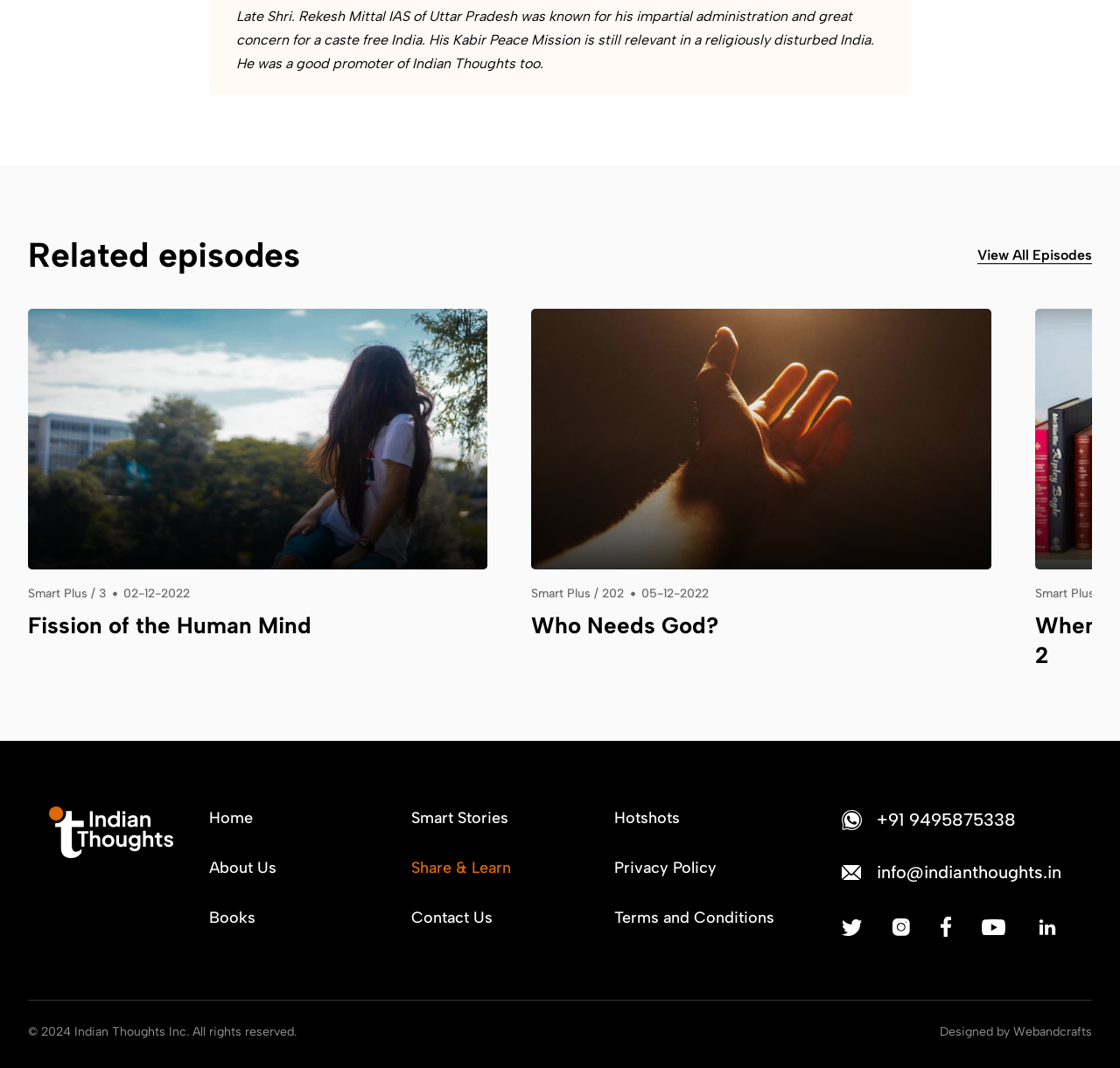Identify the bounding box coordinates of the clickable section necessary to follow the following instruction: "Search for something". The coordinates should be presented as four float numbers from 0 to 1, i.e., [left, top, right, bottom].

None